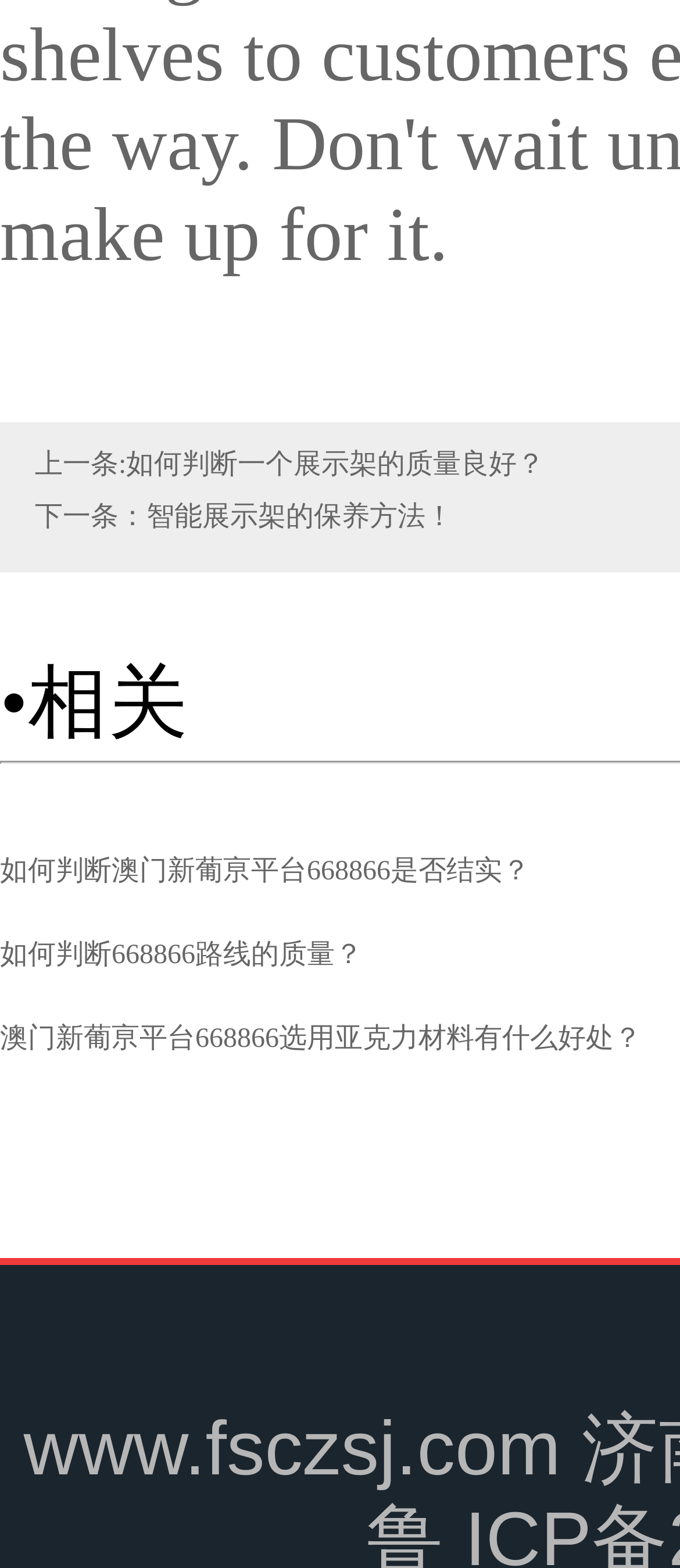Please provide a one-word or short phrase answer to the question:
What is the text above the first link?

上一条: